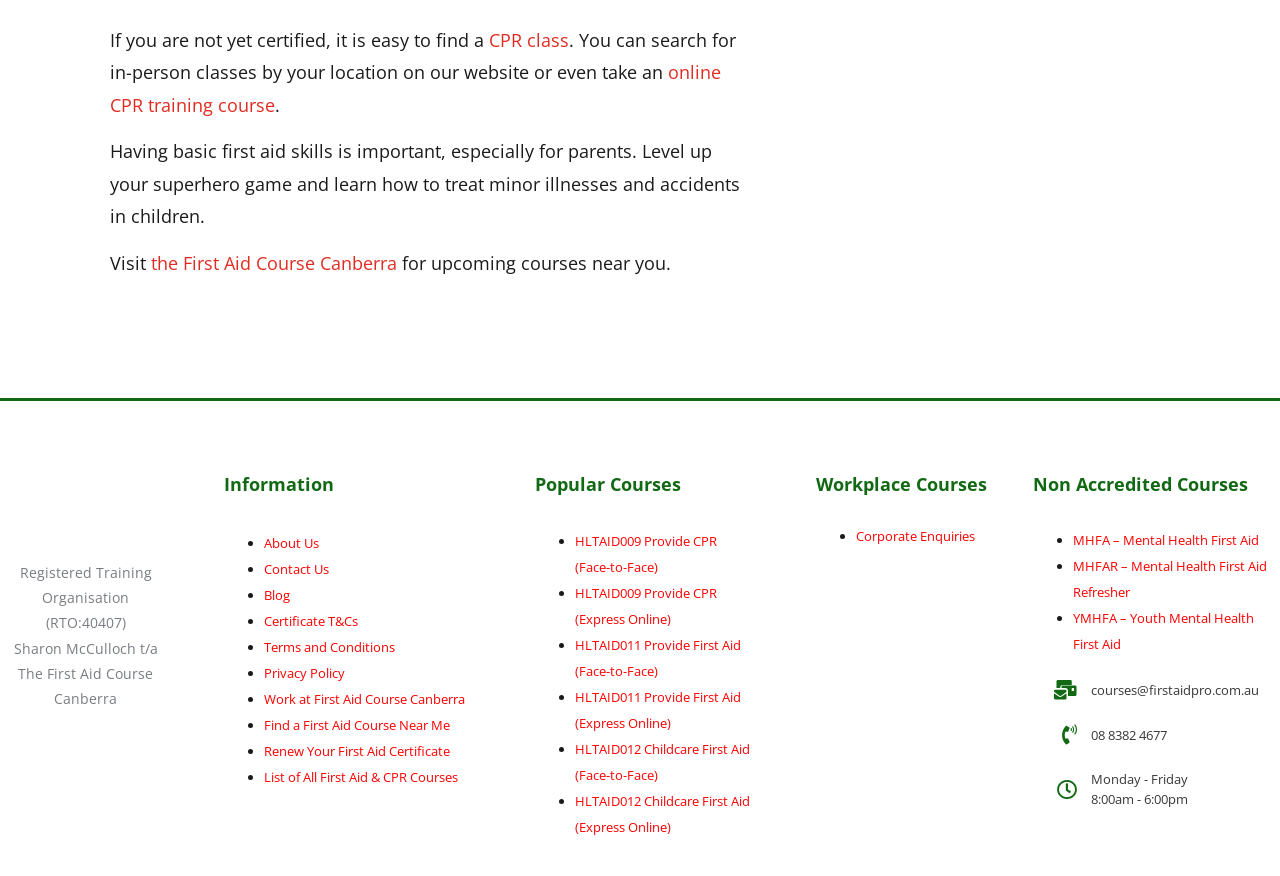What is the name of the organization offering the courses?
Make sure to answer the question with a detailed and comprehensive explanation.

The name of the organization is mentioned in the link 'the First Aid Course Canberra' and also in the image description 'First Aid Course Canberra'. Additionally, the text 'Sharon McCulloch t/a The First Aid Course Canberra' suggests that this is the name of the organization offering the courses.